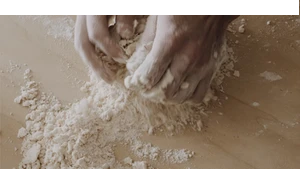Provide your answer in a single word or phrase: 
What is the atmosphere of the kitchen depicted in the image?

inviting